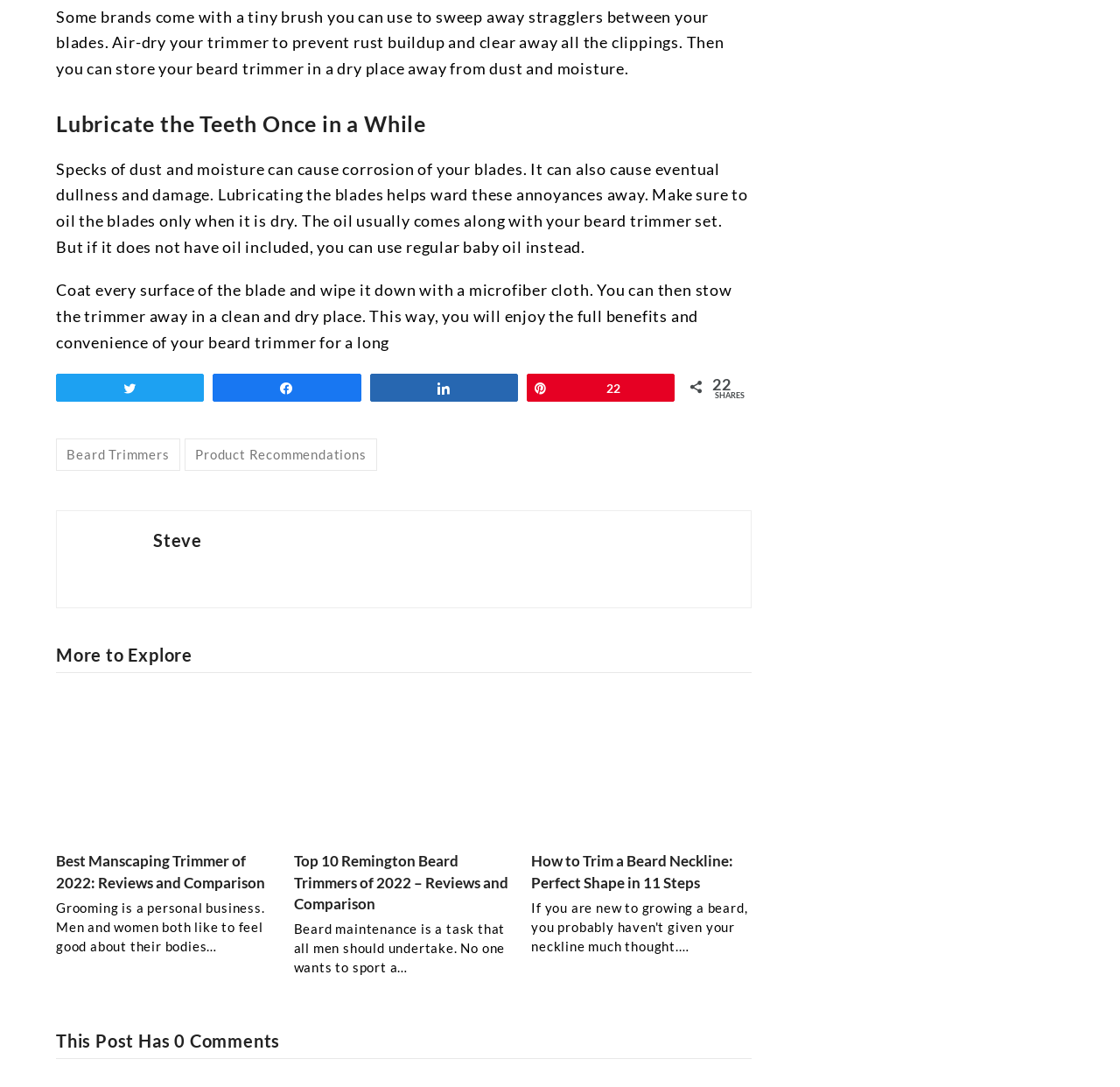What is the purpose of lubricating the blades?
Look at the image and provide a short answer using one word or a phrase.

Prevent corrosion and dullness